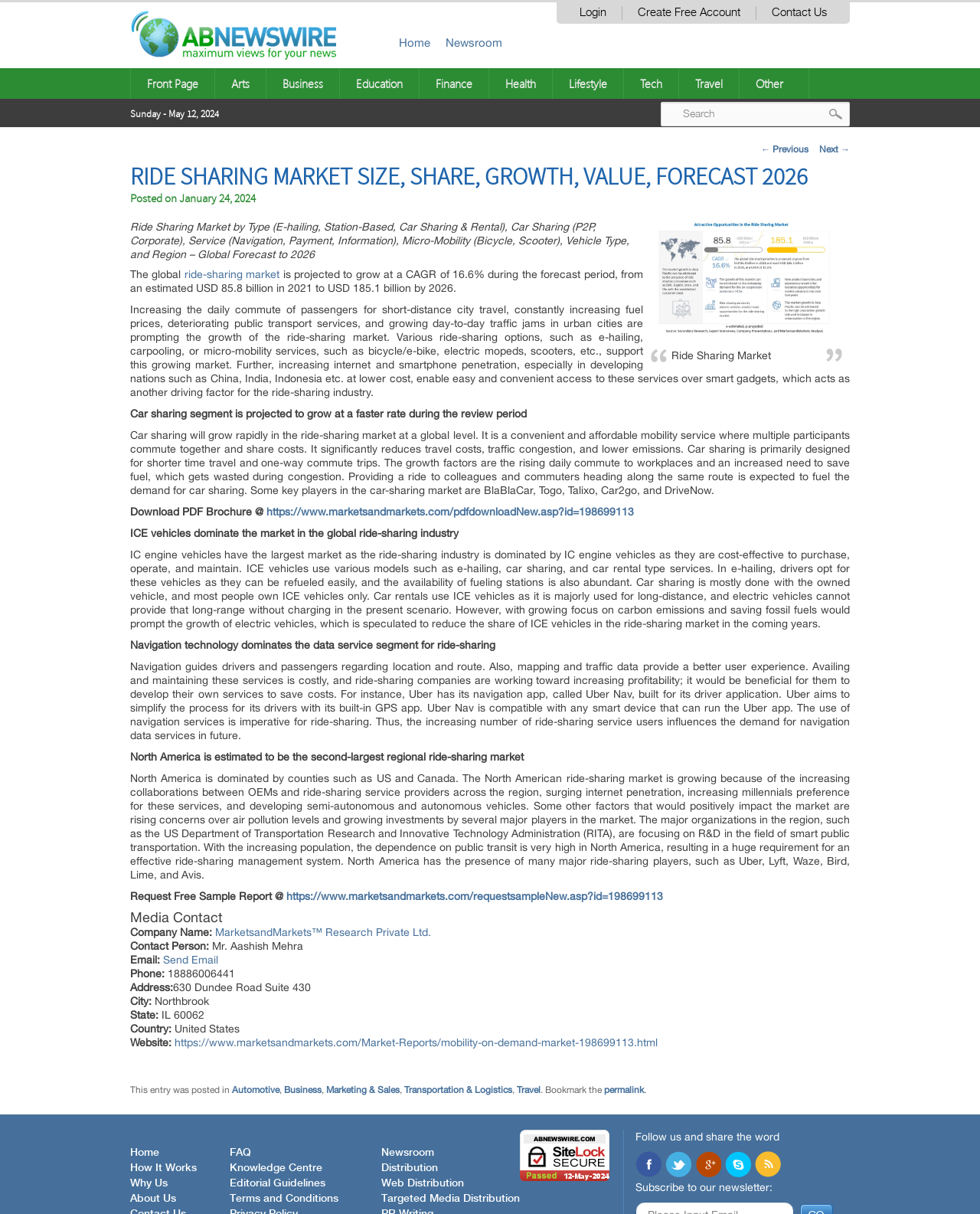Craft a detailed narrative of the webpage's structure and content.

This webpage appears to be a market research report on the ride-sharing industry. At the top, there are several links to login, create a free account, and contact us. Below that, there is a heading with the title "Ride Sharing Market Size, Share, Growth, Value, Forecast 2026" and a subheading with the date "Sunday - May 12, 2024". 

To the right of the title, there is a search box with a button. Below the title, there are several links to different categories, including Home, Newsroom, Front Page, Arts, Business, Education, Finance, Health, Lifestyle, Tech, and Travel. 

The main content of the webpage is an article about the ride-sharing market, which includes a summary, market size, growth, and forecast. The article is divided into several sections, including an introduction, market size, growth, and forecast, and regional analysis. 

Throughout the article, there are several links to download PDF brochures and request free sample reports. There are also several images and charts, but no explicit descriptions of them. 

At the bottom of the webpage, there is a footer section with contact information, including a company name, address, phone number, and email. There are also links to social media profiles and a website.